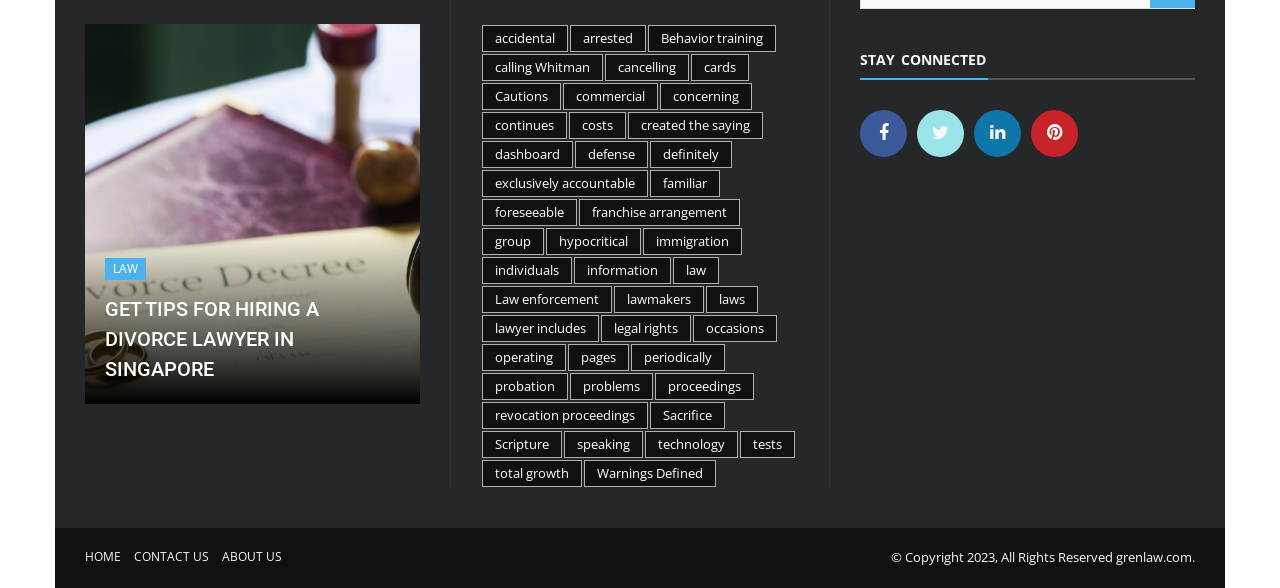Using the provided element description "concerning", determine the bounding box coordinates of the UI element.

[0.516, 0.142, 0.588, 0.187]